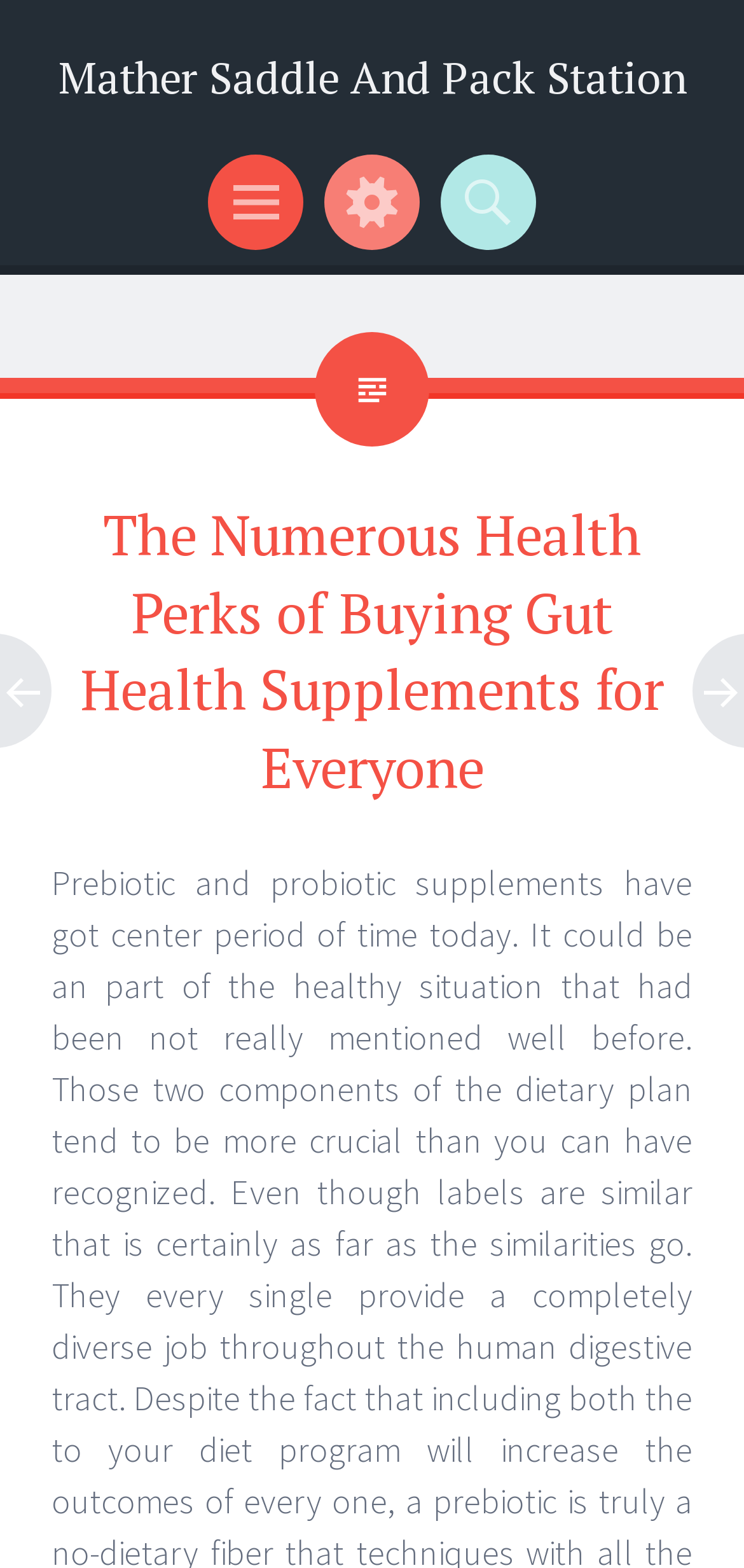How many main navigation items are there?
Give a detailed and exhaustive answer to the question.

I counted the number of generic elements with labels 'Menu', 'Widgets', and 'Search' at the top of the page, which appear to be the main navigation items. There are three of them.